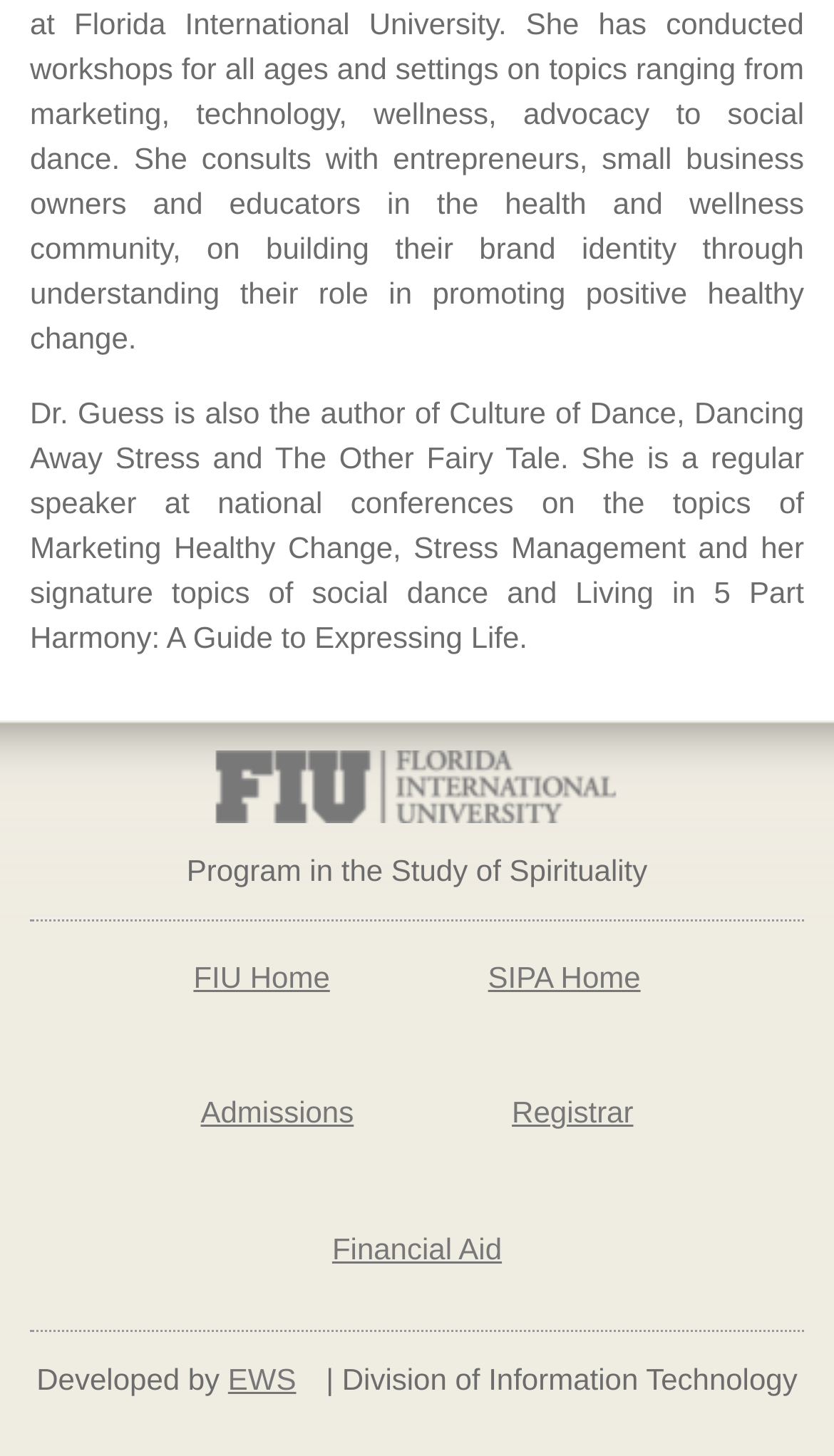Use a single word or phrase to answer this question: 
Who is the author of Culture of Dance?

Dr. Guess